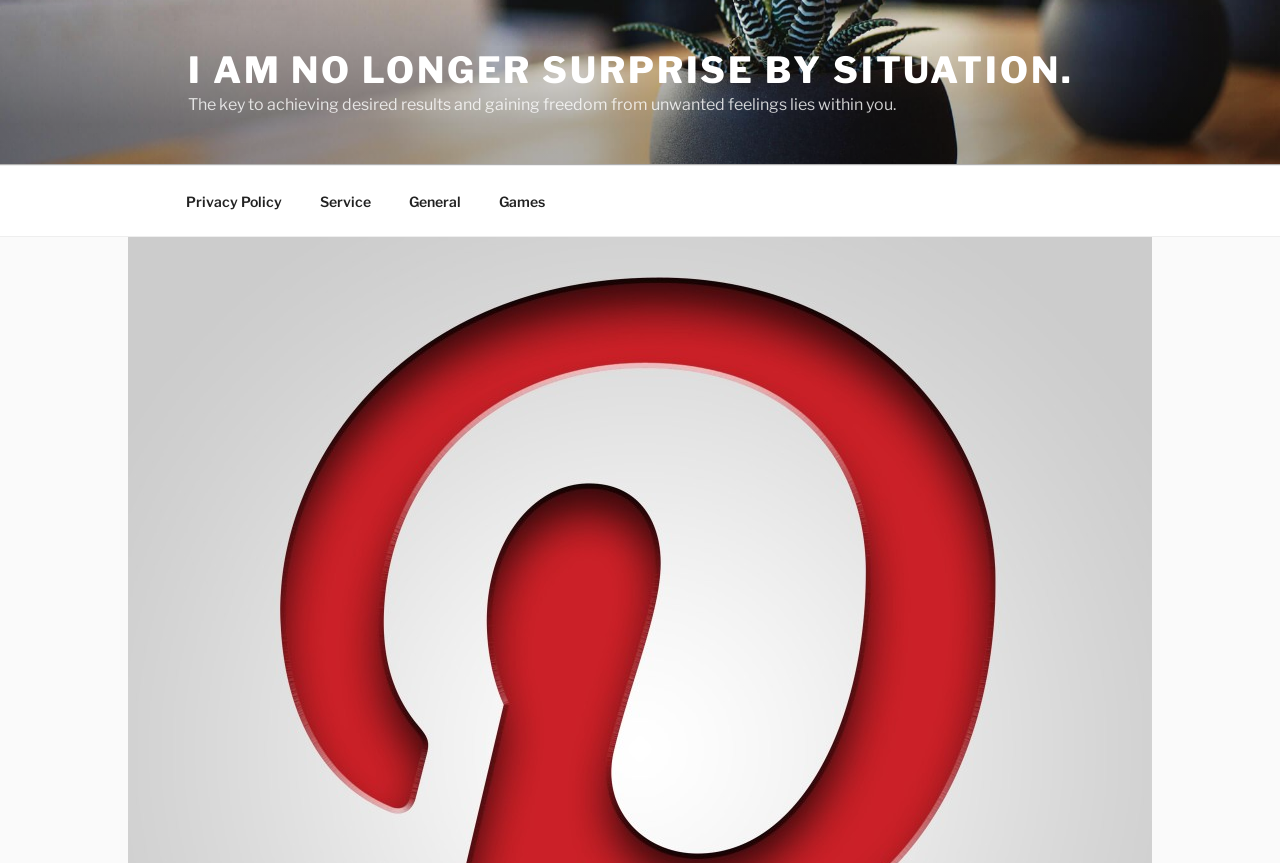Describe every aspect of the webpage in a detailed manner.

The webpage appears to be a blog or article page, with a prominent image at the top that spans the entire width of the page, taking up about 19% of the page's height. The image is accompanied by a link with the same text as the meta description, "I AM NO LONGER SURPRISE BY SITUATION.", which is positioned below the image, centered and taking up about 69% of the page's width.

Below the image and link, there is a paragraph of text that reads, "The key to achieving desired results and gaining freedom from unwanted feelings lies within you." This text is positioned near the top of the page, taking up about 53% of the page's width.

To the right of the image, there is a top menu navigation bar that contains five links: "Privacy Policy", "Service", "General", and "Games". These links are arranged horizontally, with "Privacy Policy" on the left and "Games" on the right.

At the very top of the page, there is a small link that reads "Skip to content", which is positioned at the top-left corner of the page.